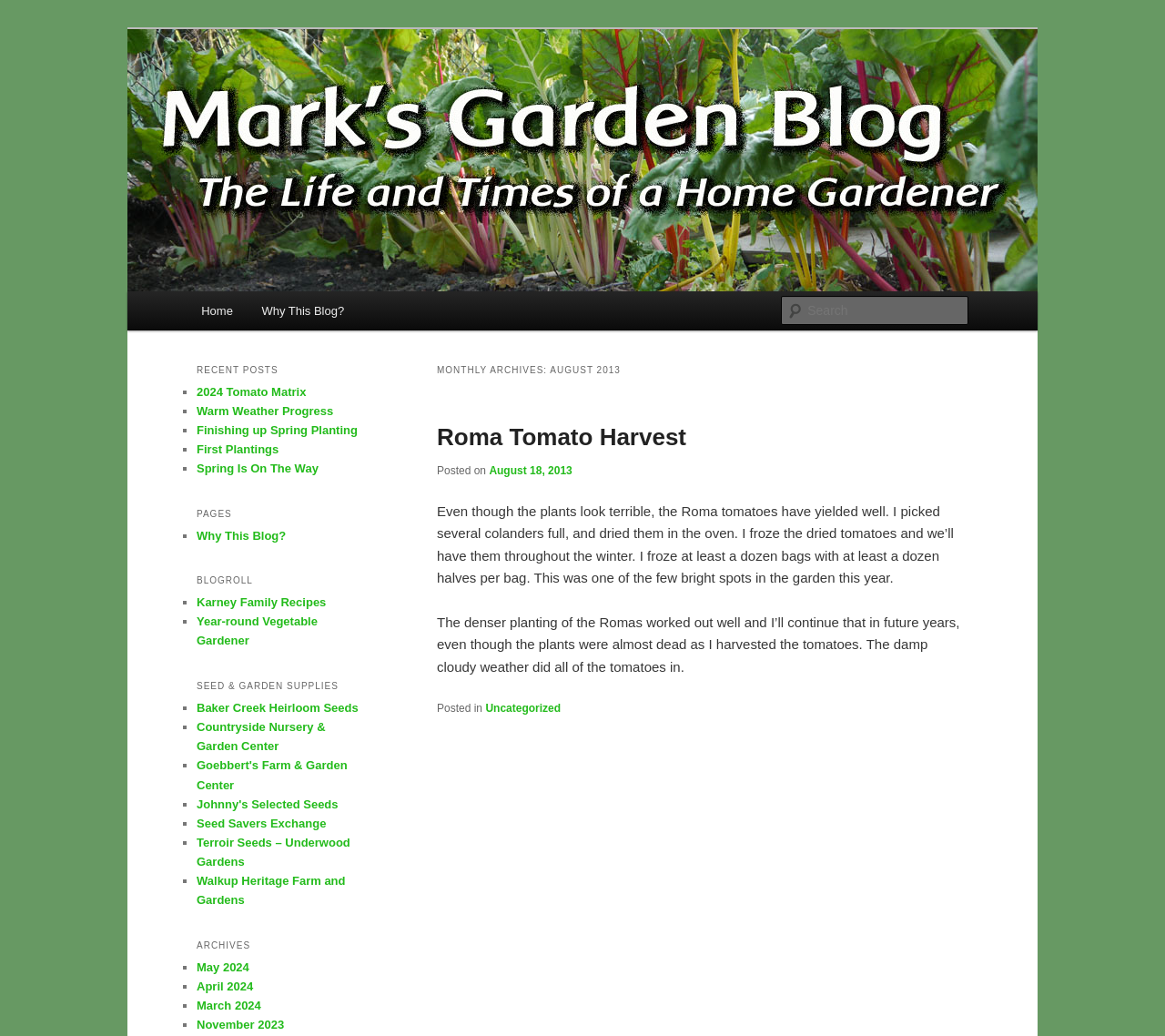Please find the bounding box for the UI component described as follows: "March 2024".

[0.169, 0.964, 0.224, 0.977]